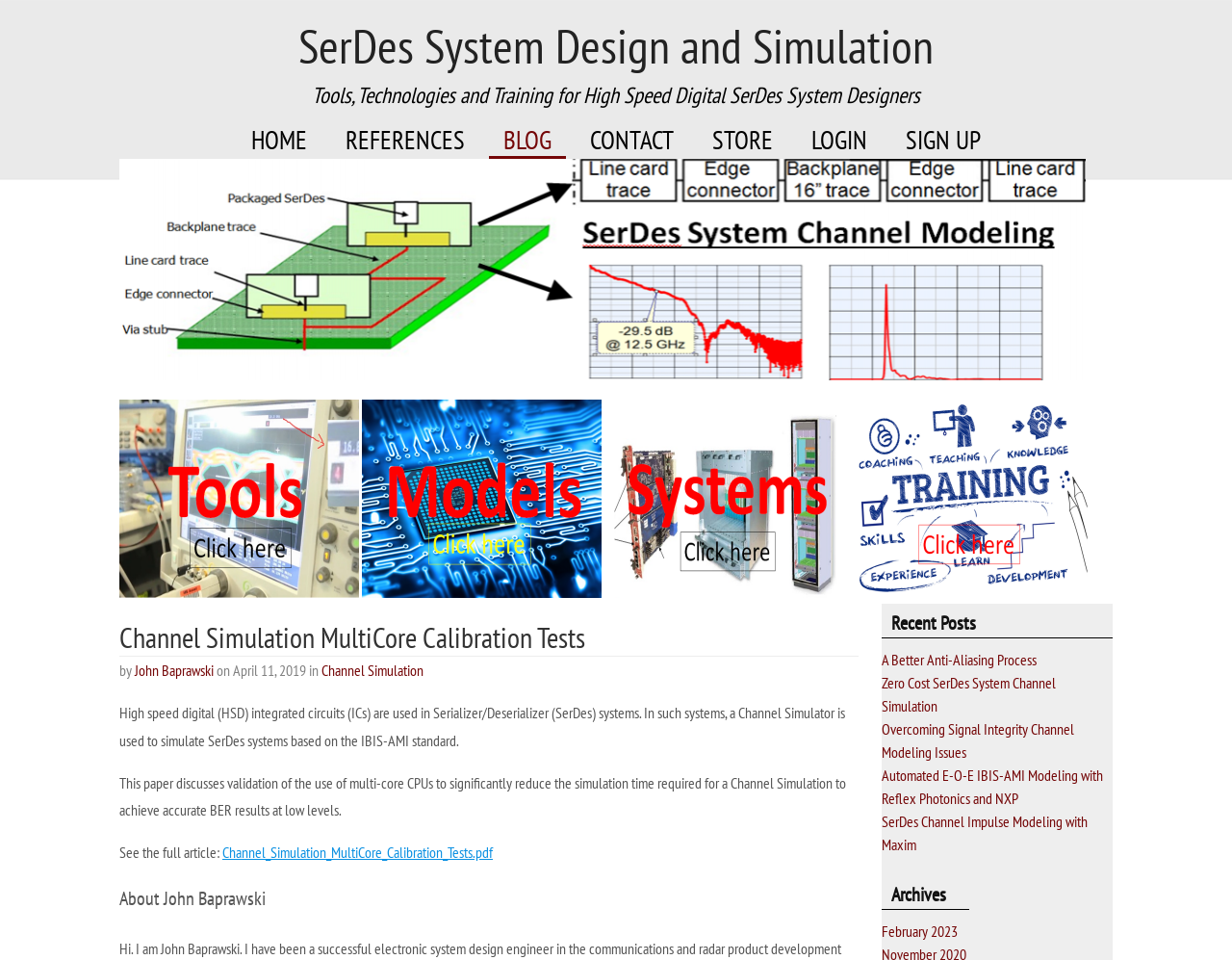Determine the bounding box of the UI element mentioned here: "References". The coordinates must be in the format [left, top, right, bottom] with values ranging from 0 to 1.

[0.269, 0.125, 0.389, 0.165]